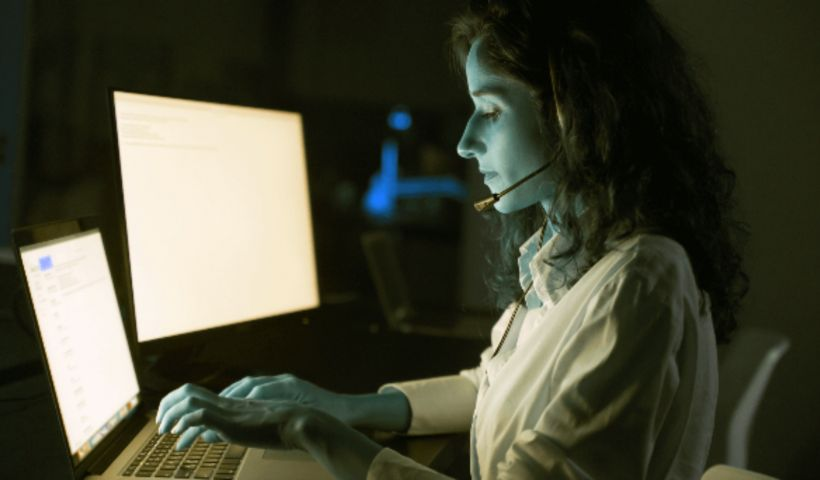Answer the following in one word or a short phrase: 
What is the color of the woman's face?

Slightly blue